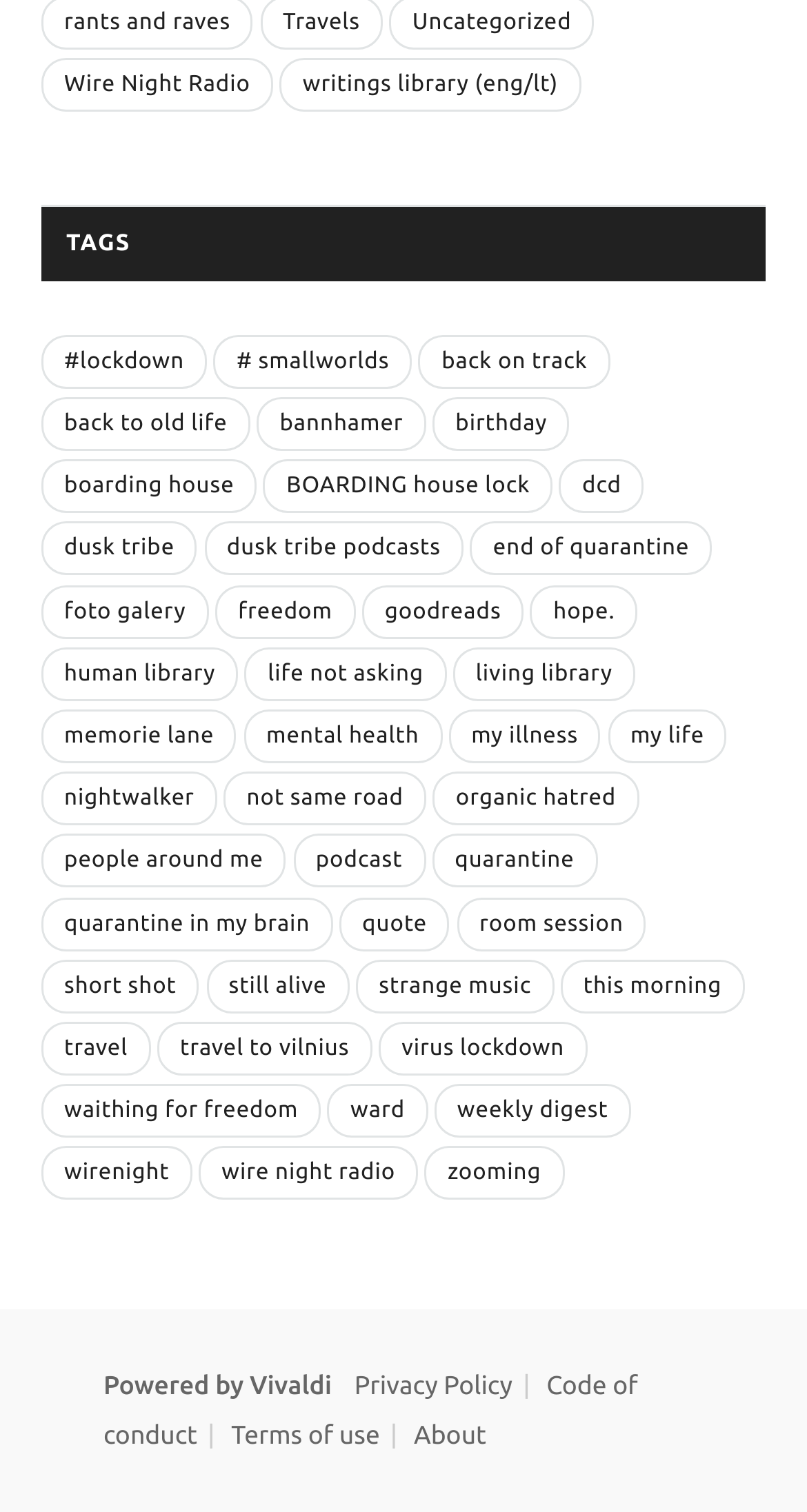Determine the bounding box coordinates of the clickable element to achieve the following action: 'Read about lockdown'. Provide the coordinates as four float values between 0 and 1, formatted as [left, top, right, bottom].

[0.051, 0.221, 0.257, 0.257]